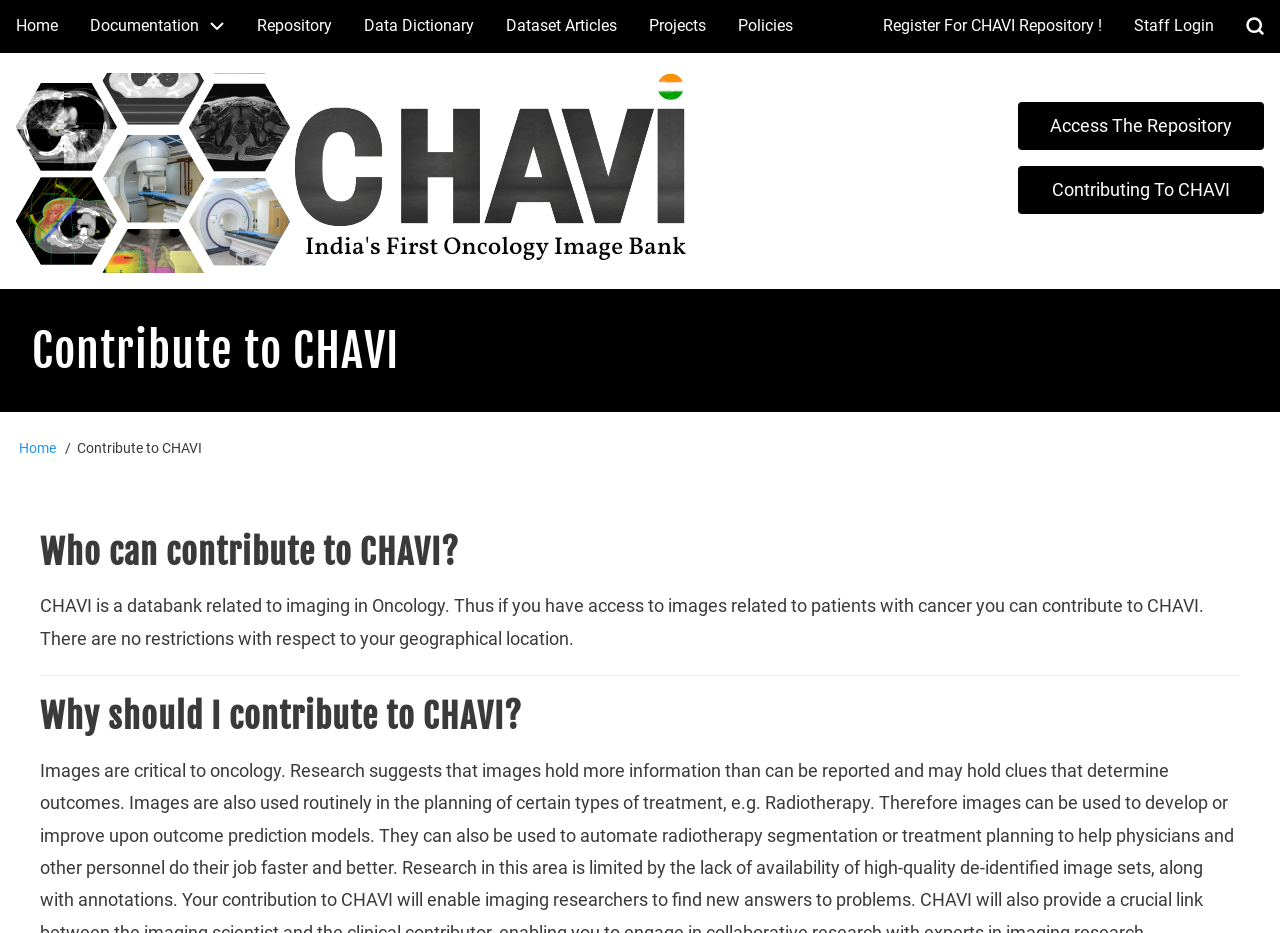What is the benefit of contributing to CHAVI?
Please give a detailed answer to the question using the information shown in the image.

The webpage does not explicitly state the benefits of contributing to CHAVI, but it does ask the question 'Why should I contribute to CHAVI?' which implies that there are benefits to contributing, although they are not specified on this page.